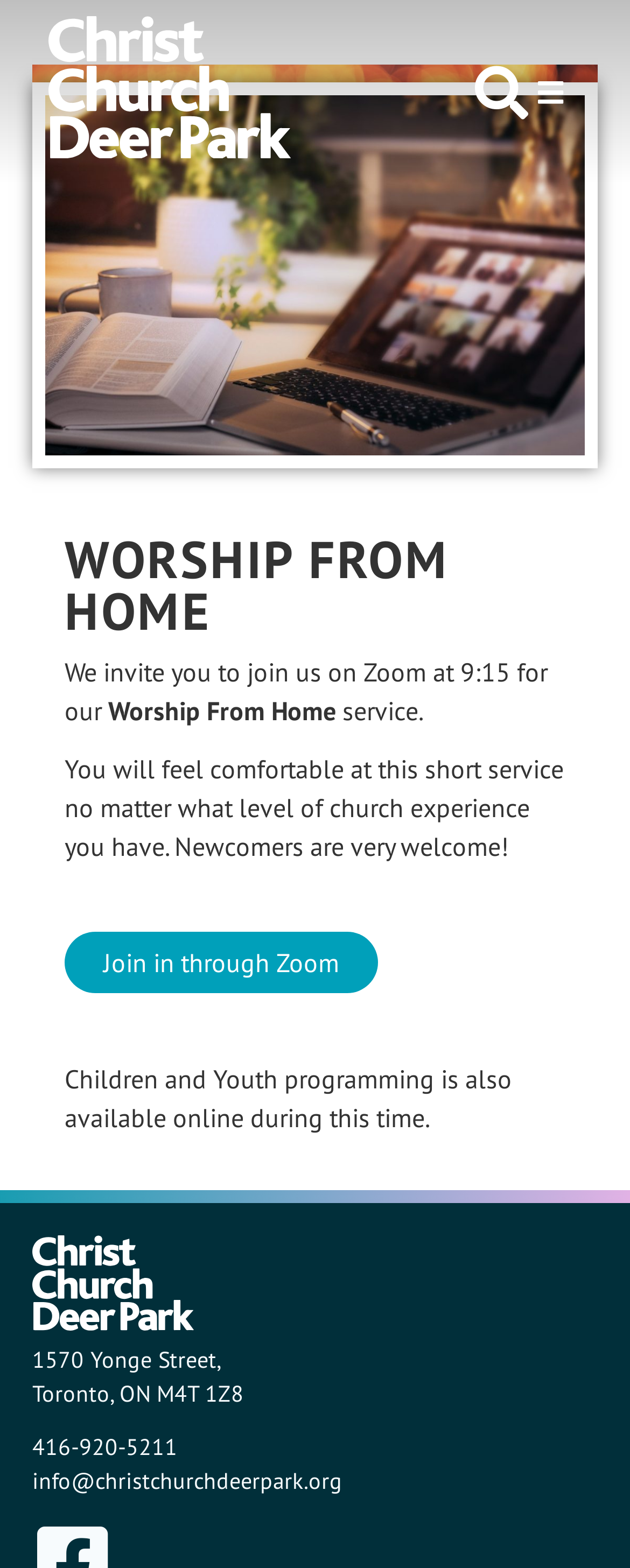Given the description of the UI element: "Search", predict the bounding box coordinates in the form of [left, top, right, bottom], with each value being a float between 0 and 1.

[0.754, 0.042, 0.838, 0.076]